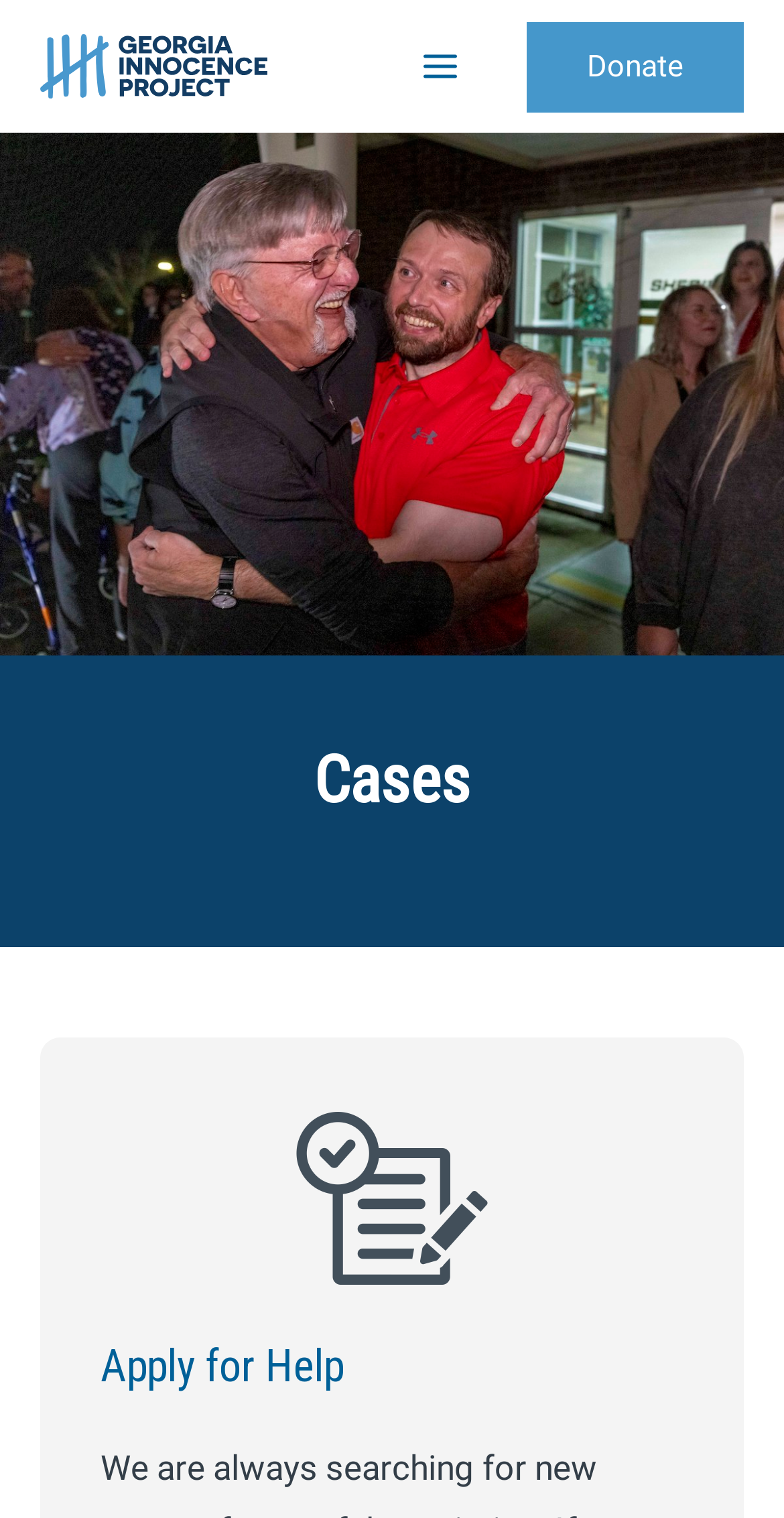Provide a brief response in the form of a single word or phrase:
What is the position of the 'Donate' link?

Top-right corner